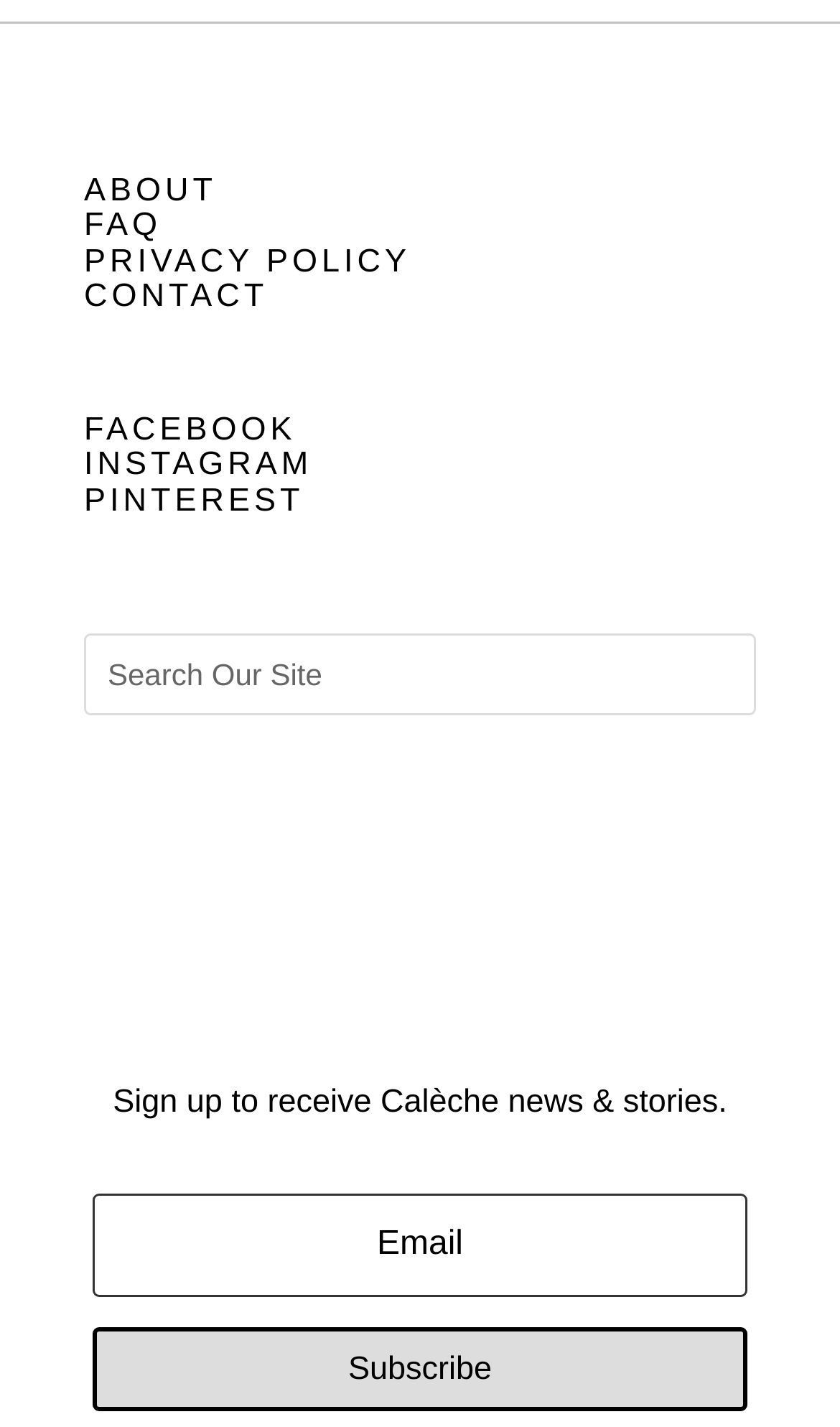Determine the bounding box coordinates for the UI element matching this description: "name="s" placeholder="Search Our Site"".

[0.103, 0.446, 0.897, 0.5]